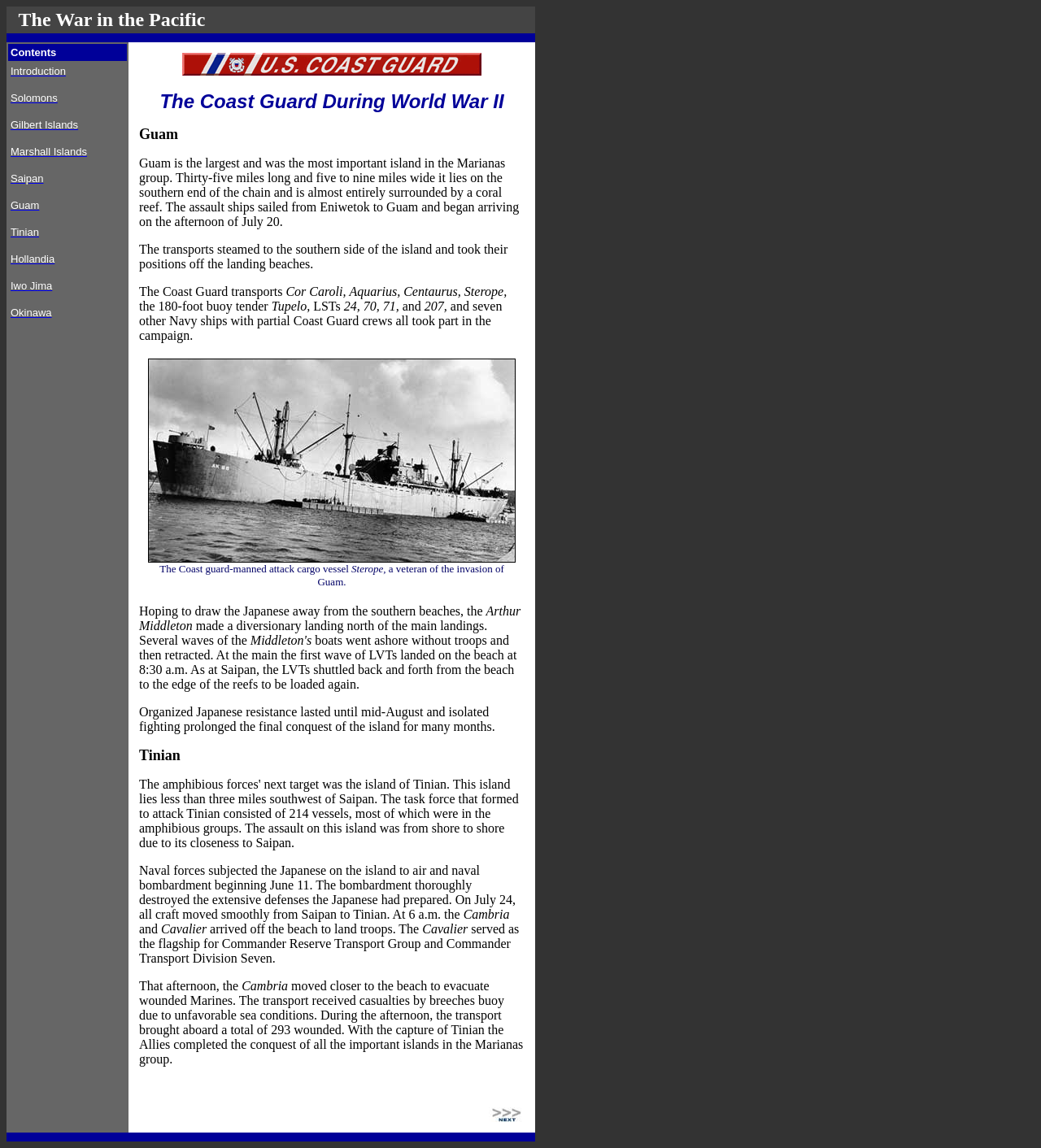Please determine the bounding box coordinates of the element to click on in order to accomplish the following task: "Read about Guam". Ensure the coordinates are four float numbers ranging from 0 to 1, i.e., [left, top, right, bottom].

[0.134, 0.11, 0.171, 0.124]